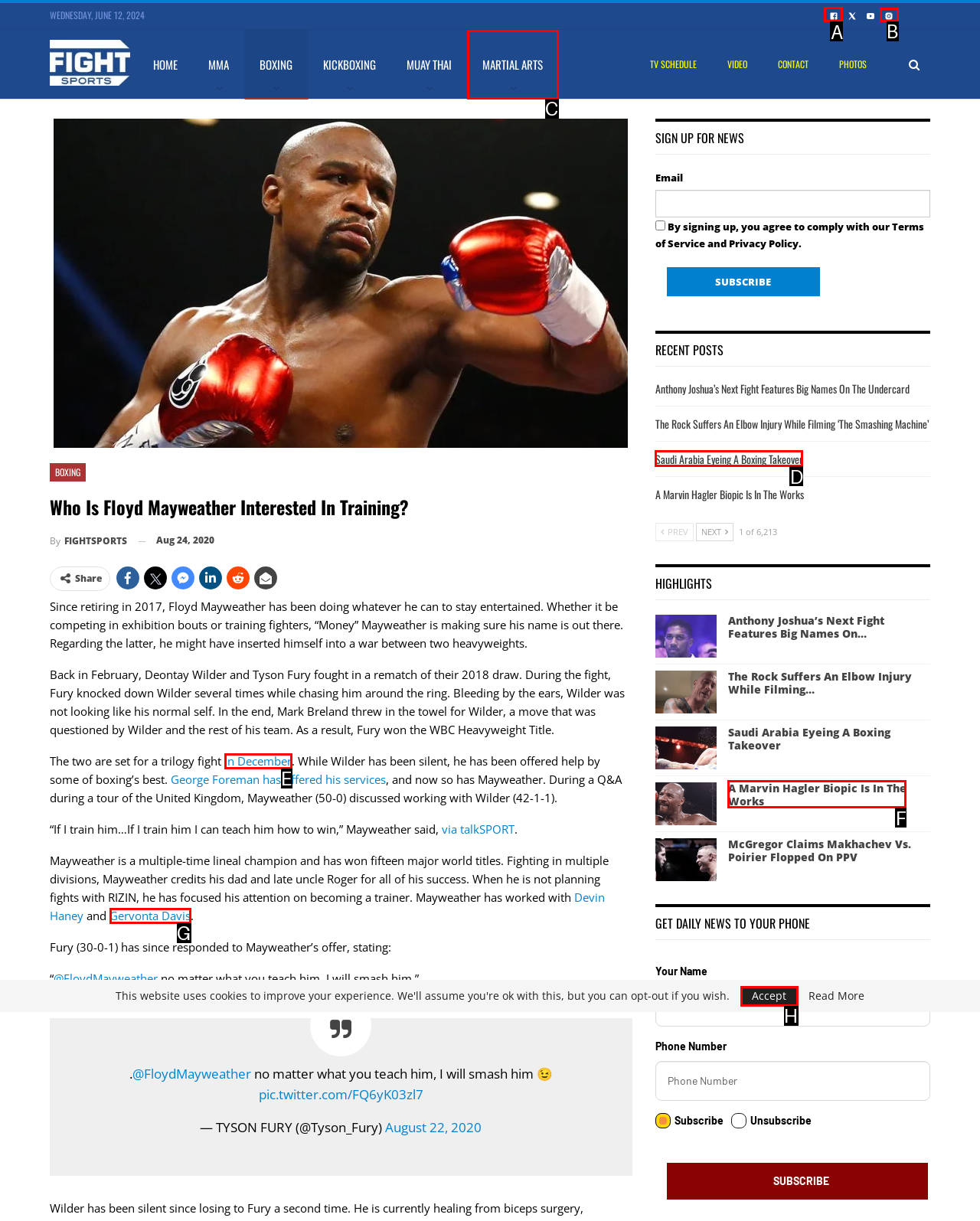What is the letter of the UI element you should click to Click on the Facebook link? Provide the letter directly.

A